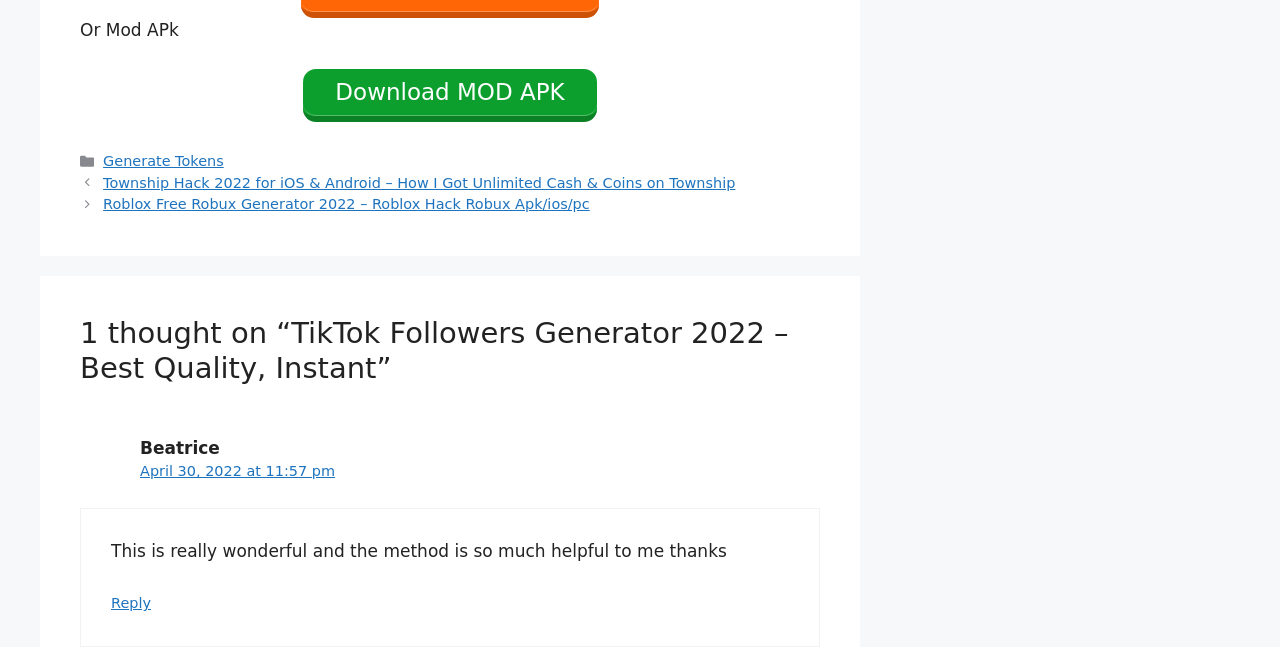Answer the following query concisely with a single word or phrase:
What is the date of the comment?

April 30, 2022